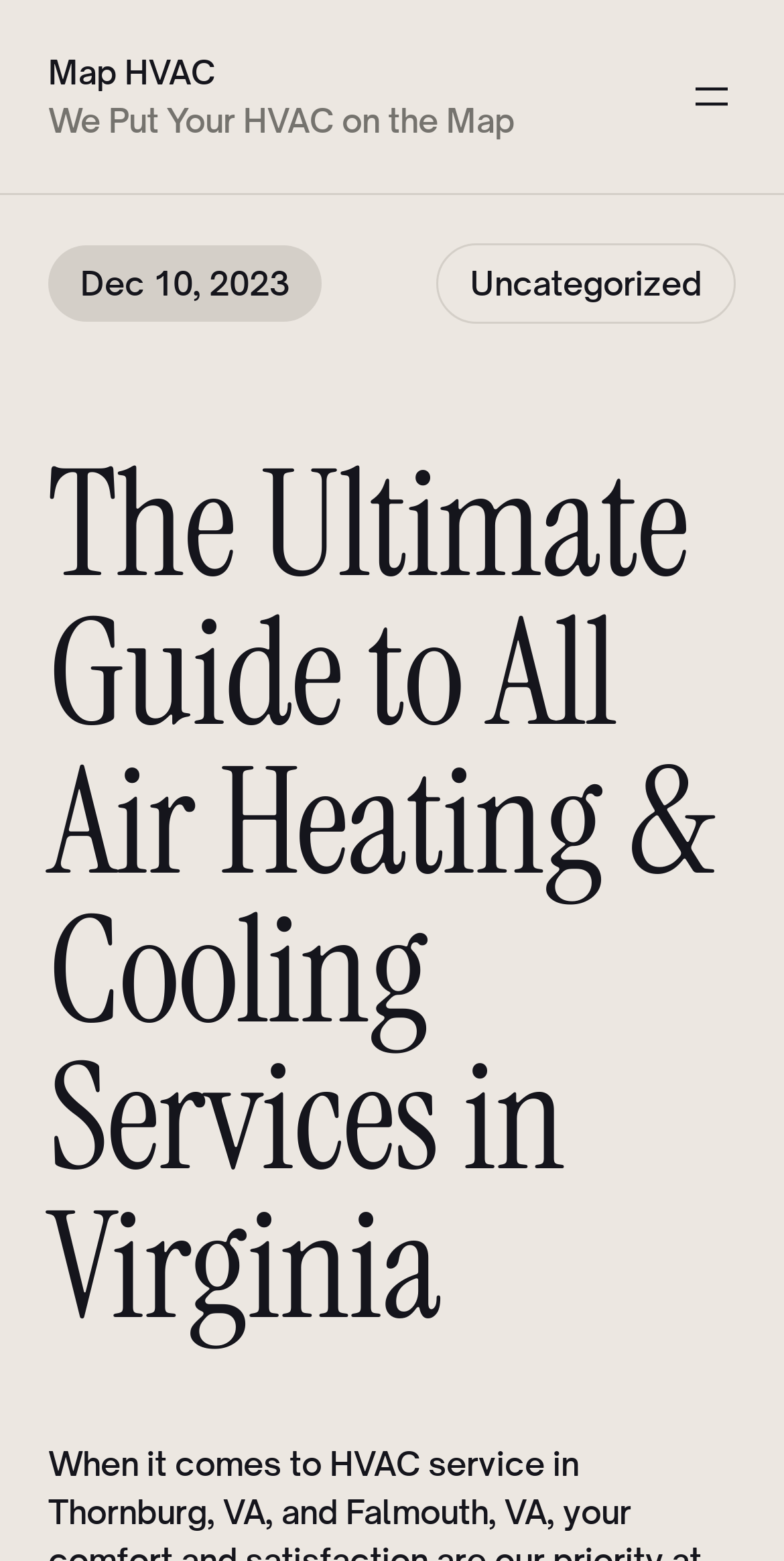Given the element description Uncategorized, predict the bounding box coordinates for the UI element in the webpage screenshot. The format should be (top-left x, top-left y, bottom-right x, bottom-right y), and the values should be between 0 and 1.

[0.556, 0.156, 0.938, 0.208]